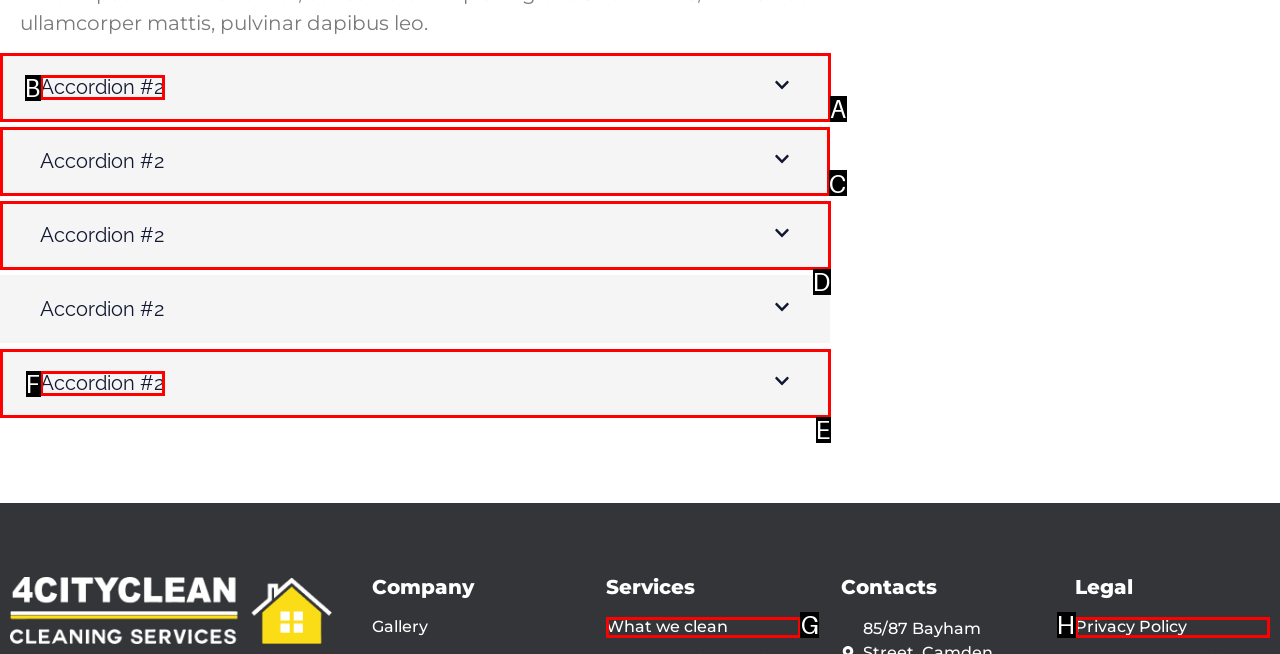Which lettered option should be clicked to achieve the task: Expand Accordion #2? Choose from the given choices.

C